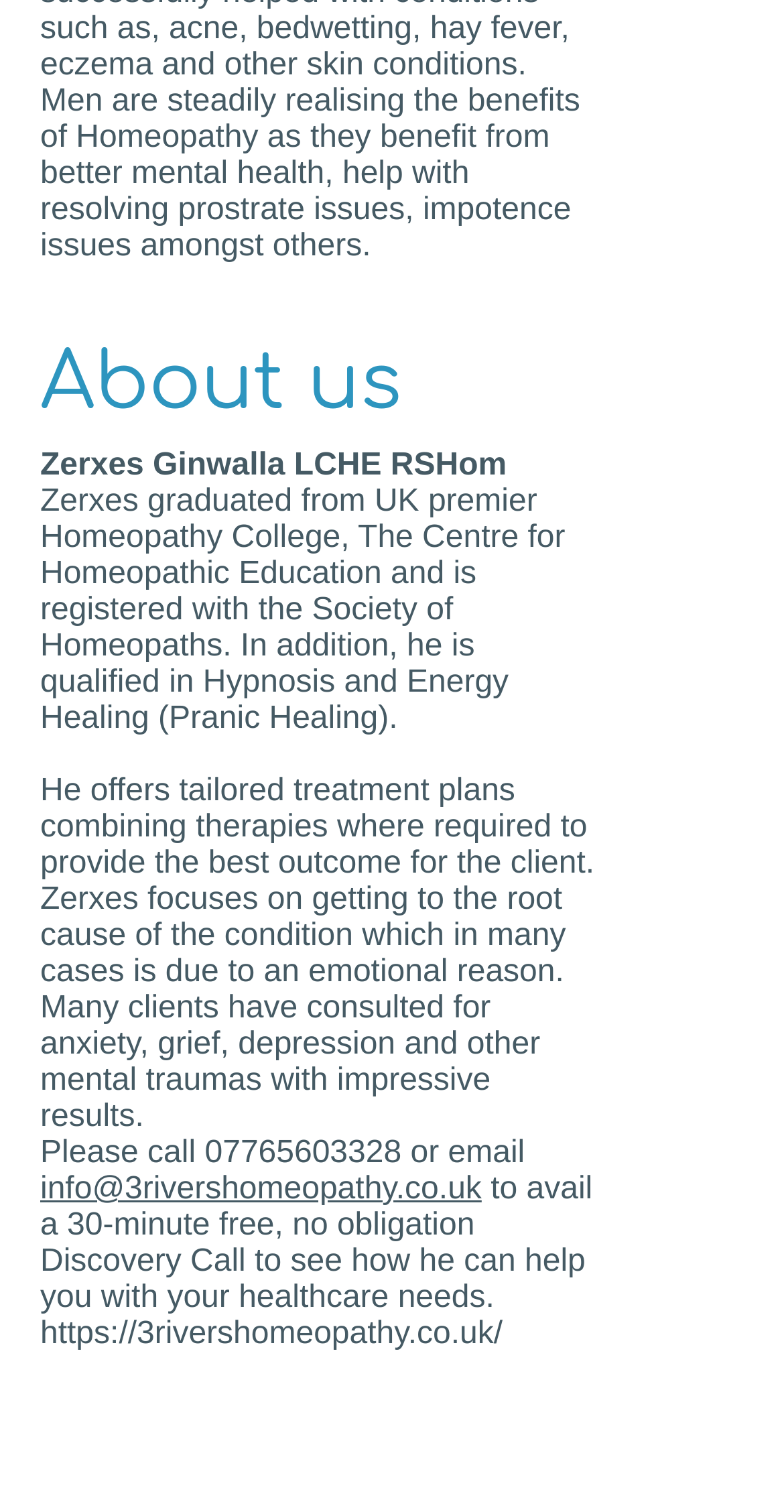From the given element description: "07765603328", find the bounding box for the UI element. Provide the coordinates as four float numbers between 0 and 1, in the order [left, top, right, bottom].

[0.261, 0.751, 0.512, 0.774]